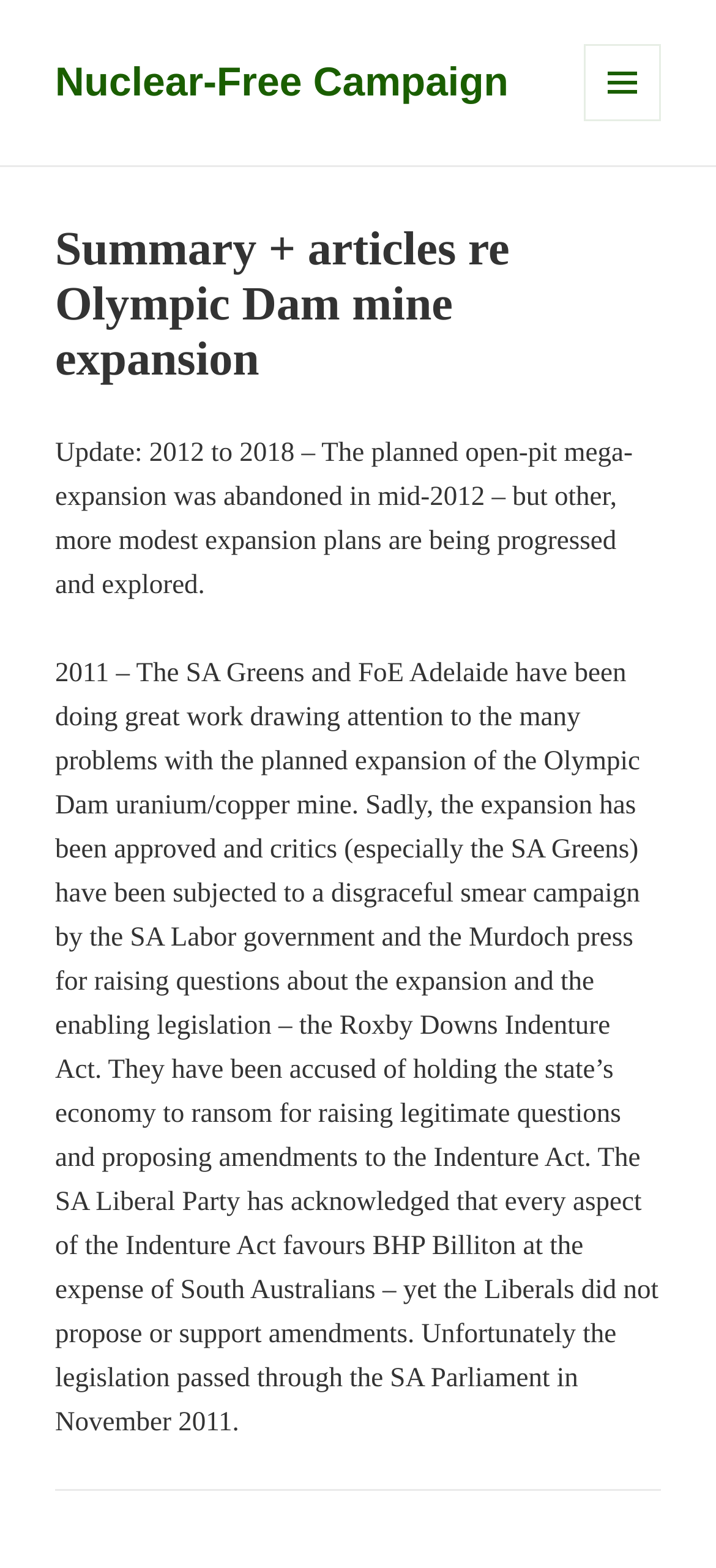Respond concisely with one word or phrase to the following query:
What is the topic of the webpage?

Olympic Dam mine expansion